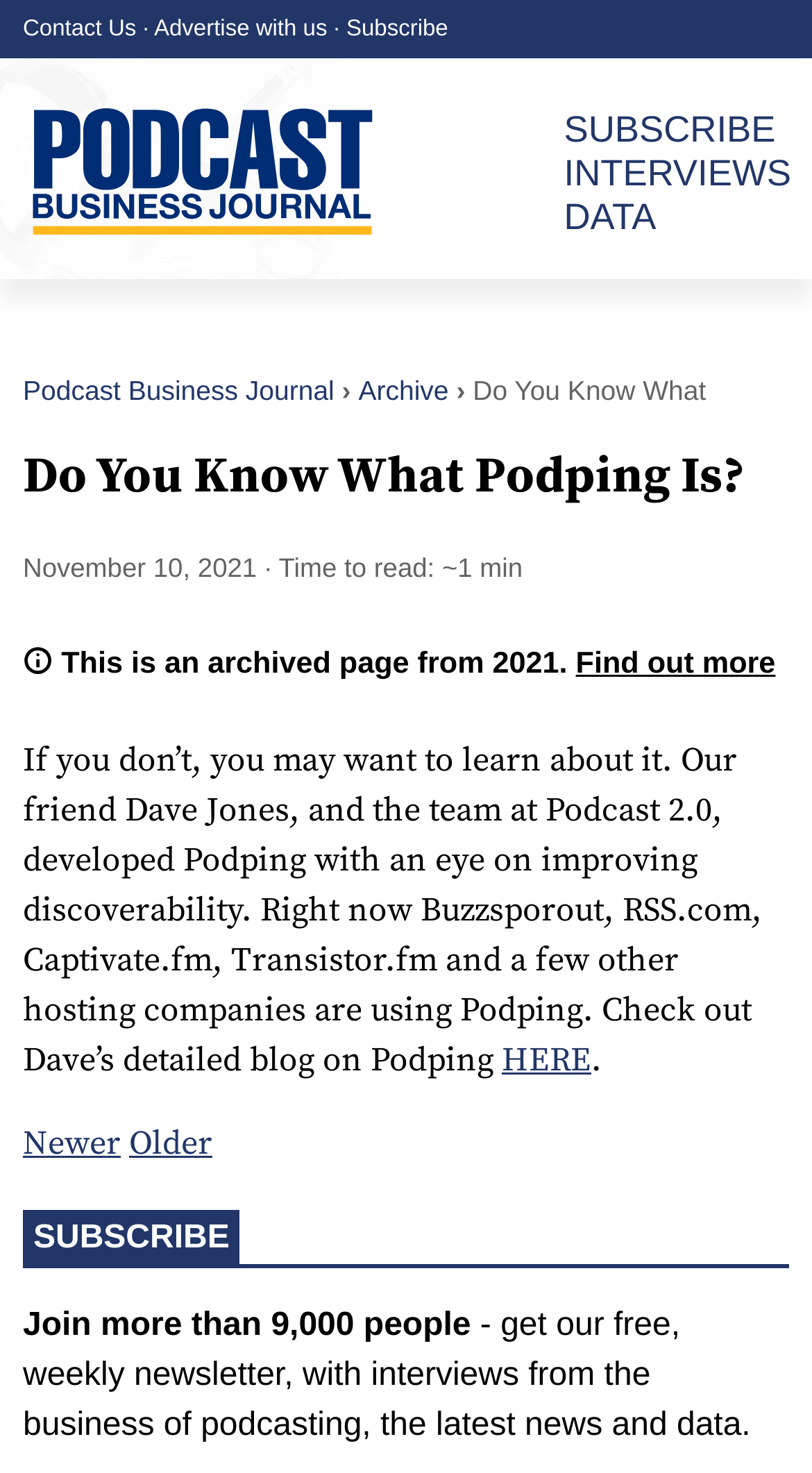Pinpoint the bounding box coordinates of the clickable element needed to complete the instruction: "Read the article about Podping". The coordinates should be provided as four float numbers between 0 and 1: [left, top, right, bottom].

[0.028, 0.254, 0.87, 0.31]